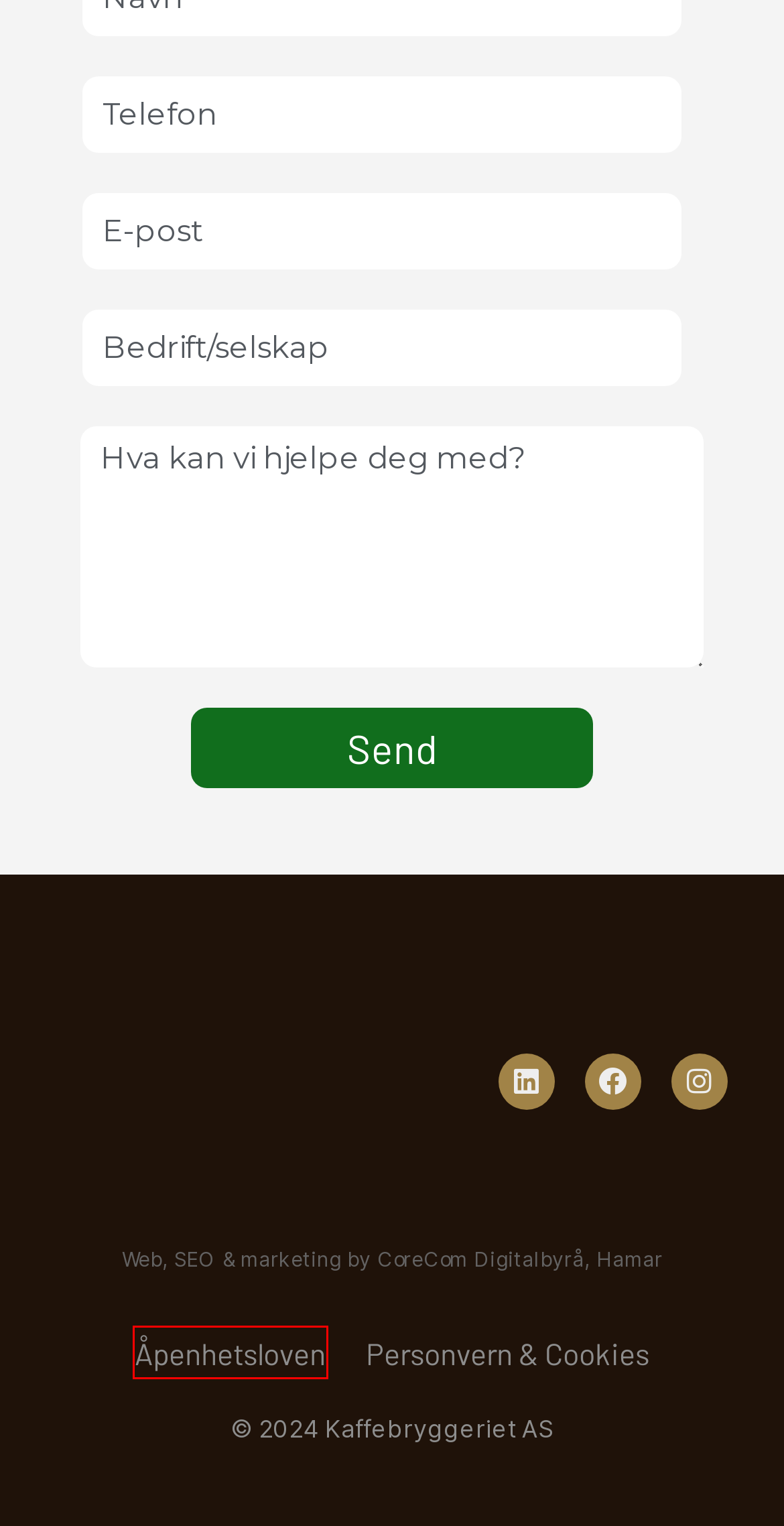Given a webpage screenshot with a red bounding box around a UI element, choose the webpage description that best matches the new webpage after clicking the element within the bounding box. Here are the candidates:
A. 5 enkle oppskrifter på delikat julekaffe
B. 5 gode tips til kaffe på jobb | Kaffebryggeriet
C. Te Archives - Kaffebryggeriet - kaffemaskiner til bedrifter
D. Personvernerklæring for Kaffebryggeriet - Vi bryr oss om din sikkerhet
E. Åpenhetsloven // Kaffebryggeriet
F. Bestill kaffebønner, te og tilbehør til din bedrift
G. Best i test | Vår bestselgende kaffemaskin til bedrift
H. Fakta om kaffe - Kaffetips og kaffeoppskrifter | Blogg | Kaffebryggeriet

E